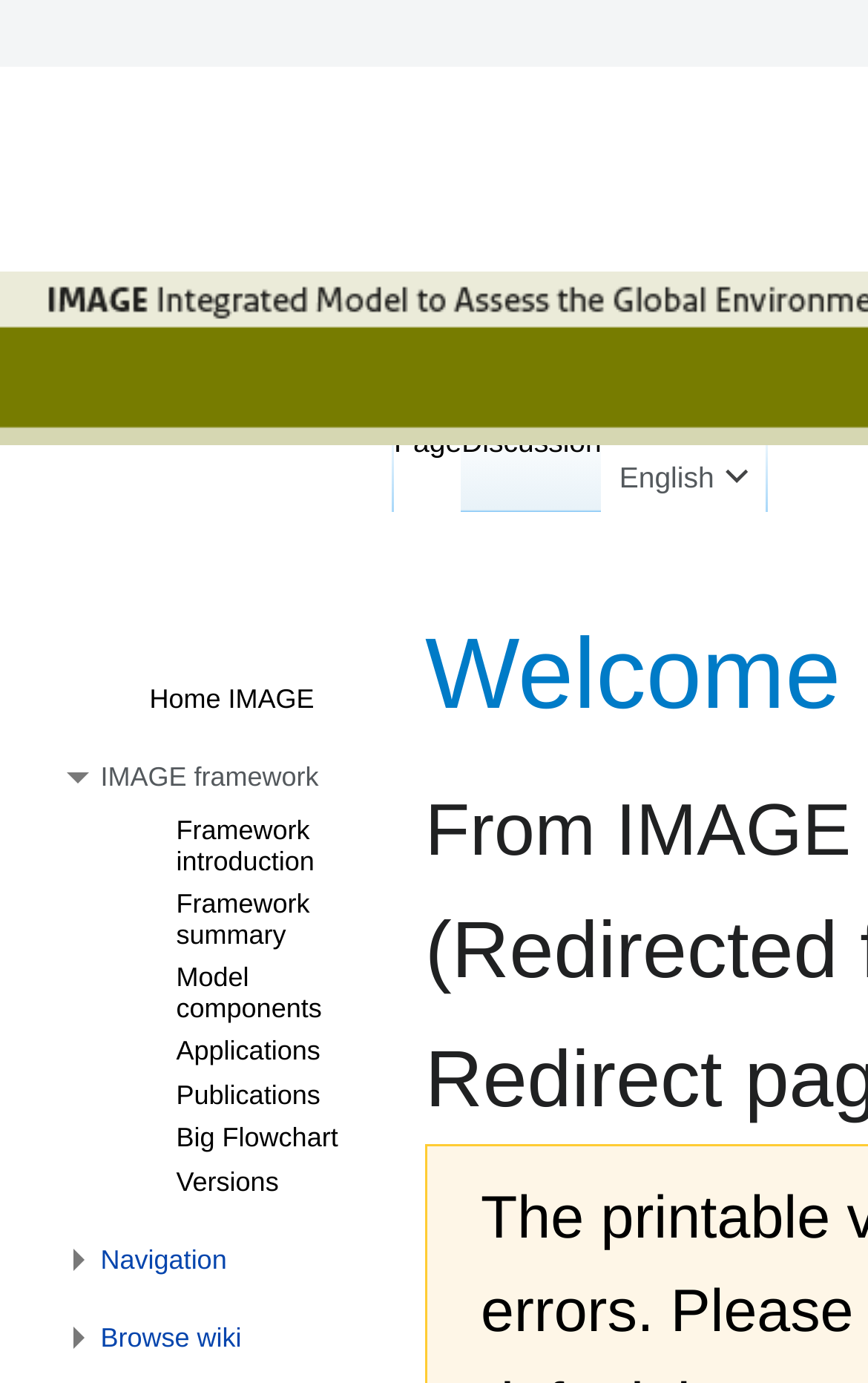Provide a one-word or short-phrase response to the question:
How many buttons have popup menus?

3